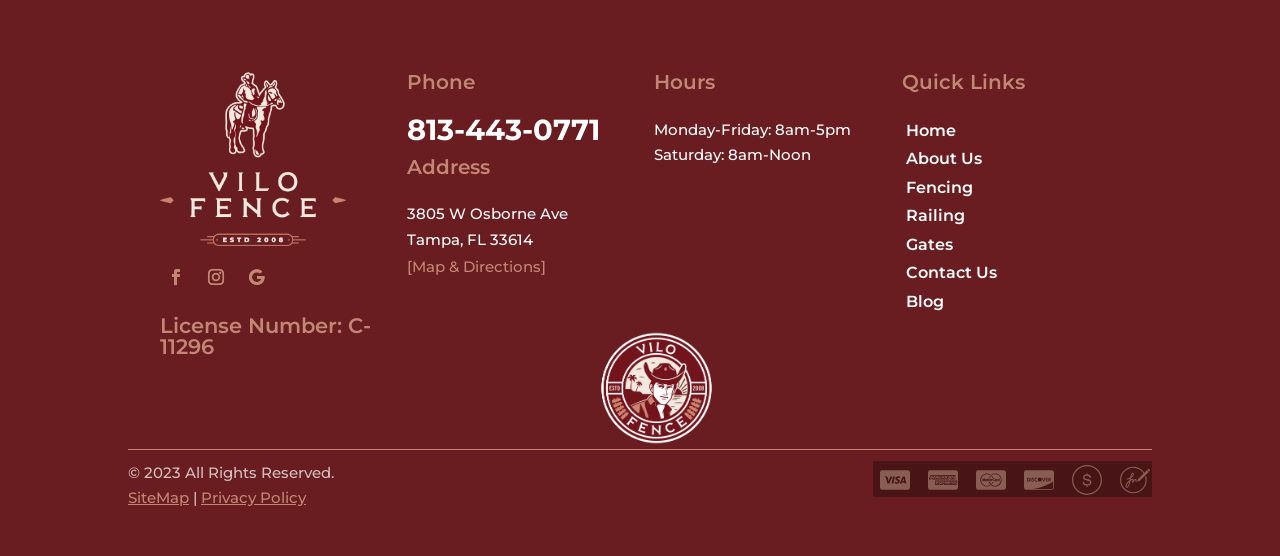Could you indicate the bounding box coordinates of the region to click in order to complete this instruction: "Go to the about us page".

[0.707, 0.269, 0.767, 0.303]